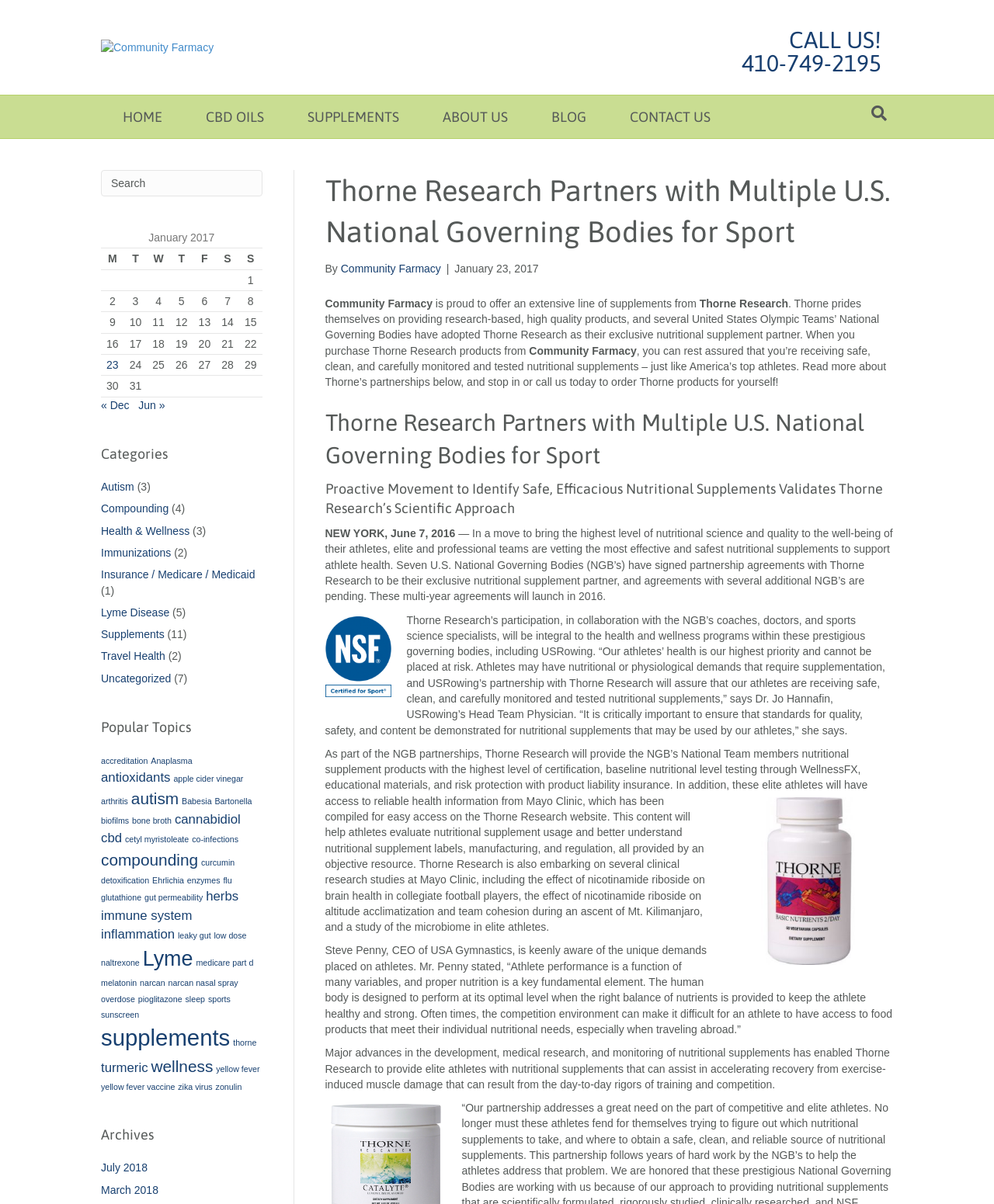Please locate the bounding box coordinates of the element that needs to be clicked to achieve the following instruction: "Call the phone number". The coordinates should be four float numbers between 0 and 1, i.e., [left, top, right, bottom].

[0.5, 0.023, 0.887, 0.062]